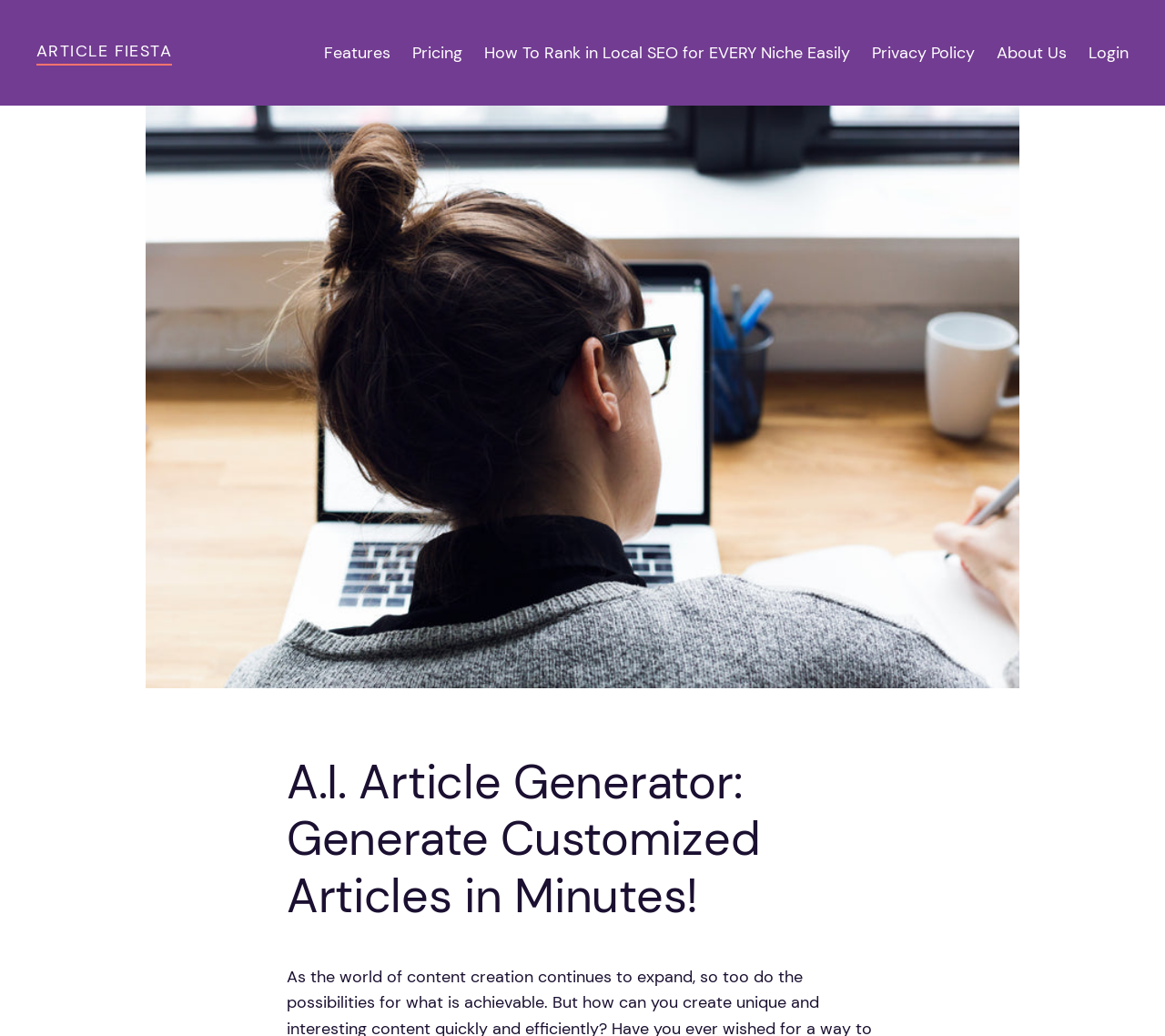Write an exhaustive caption that covers the webpage's main aspects.

The webpage is about an A.I. article generator, which allows users to create custom articles in minutes. At the top left of the page, there is a link to "ARTICLE FIESTA". Next to it, on the top navigation bar, there are several links, including "Features", "Pricing", "How To Rank in Local SEO for EVERY Niche Easily", "Privacy Policy", "About Us", and "Login", which are evenly spaced and span across the top of the page.

Below the navigation bar, there is a large image of a female taking notes and browsing a laptop, which takes up most of the width of the page. Above the image, there is a heading that reads "A.I. Article Generator: Generate Customized Articles in Minutes!", which is centered and takes up about half of the page's width.